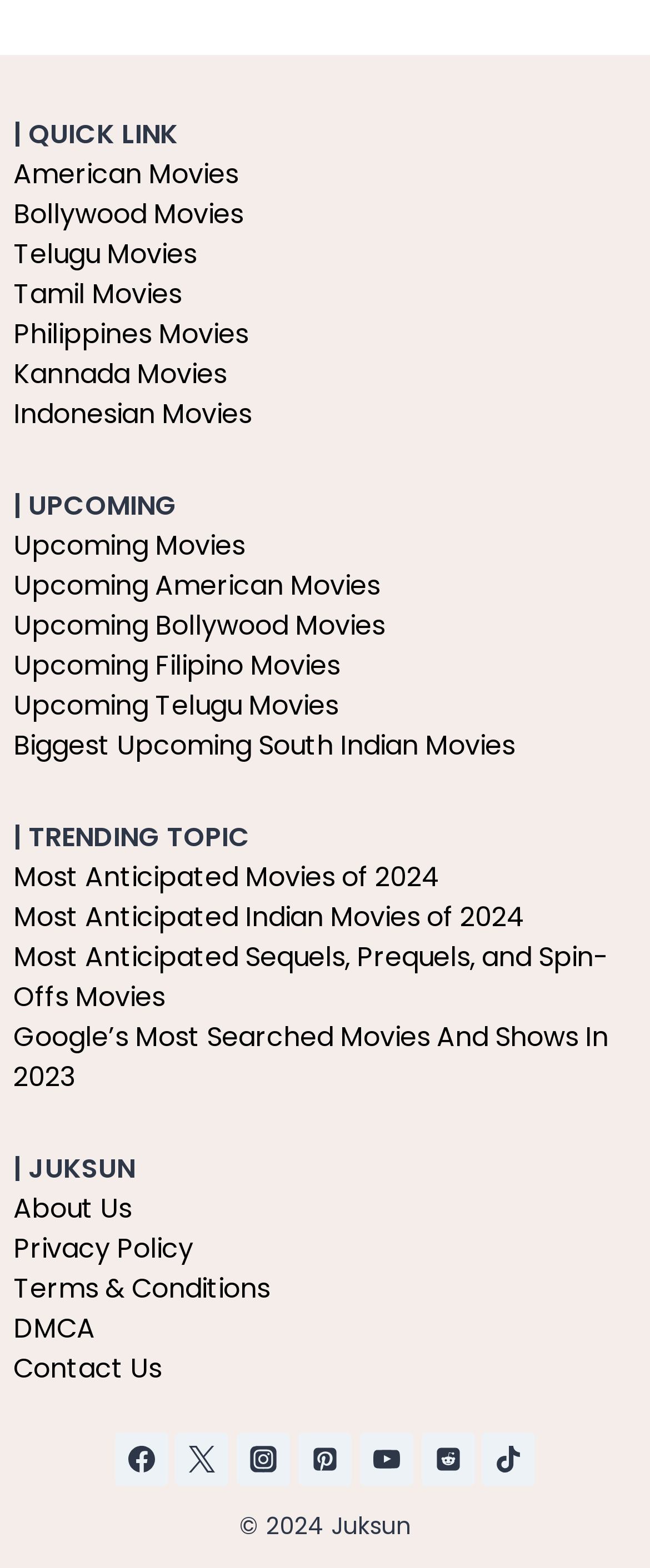Kindly respond to the following question with a single word or a brief phrase: 
What is the last link in the 'UPCOMING' section?

Biggest Upcoming South Indian Movies